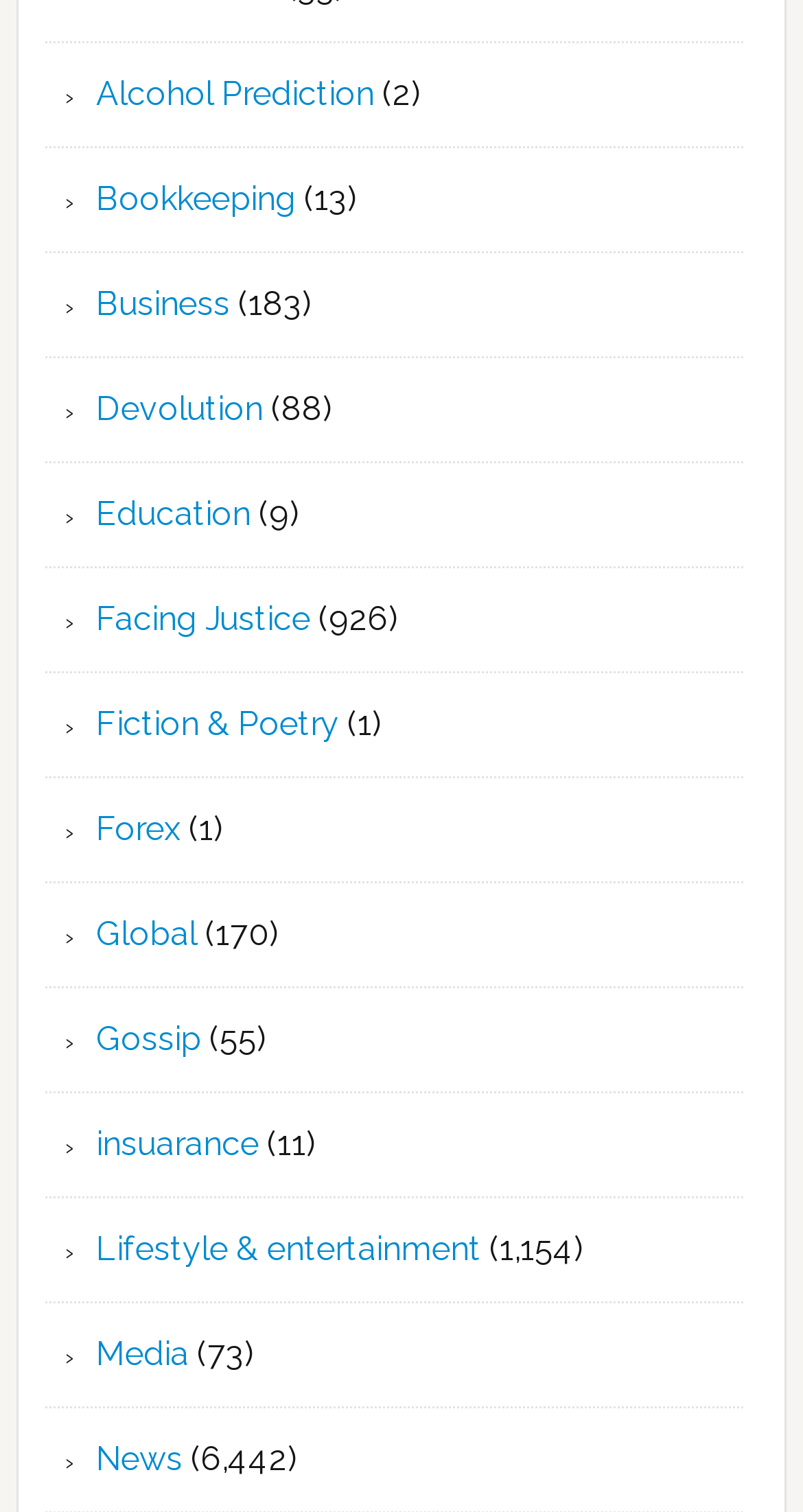Locate the bounding box coordinates for the element described below: "parent_node: ` value="Submit"". The coordinates must be four float values between 0 and 1, formatted as [left, top, right, bottom].

None